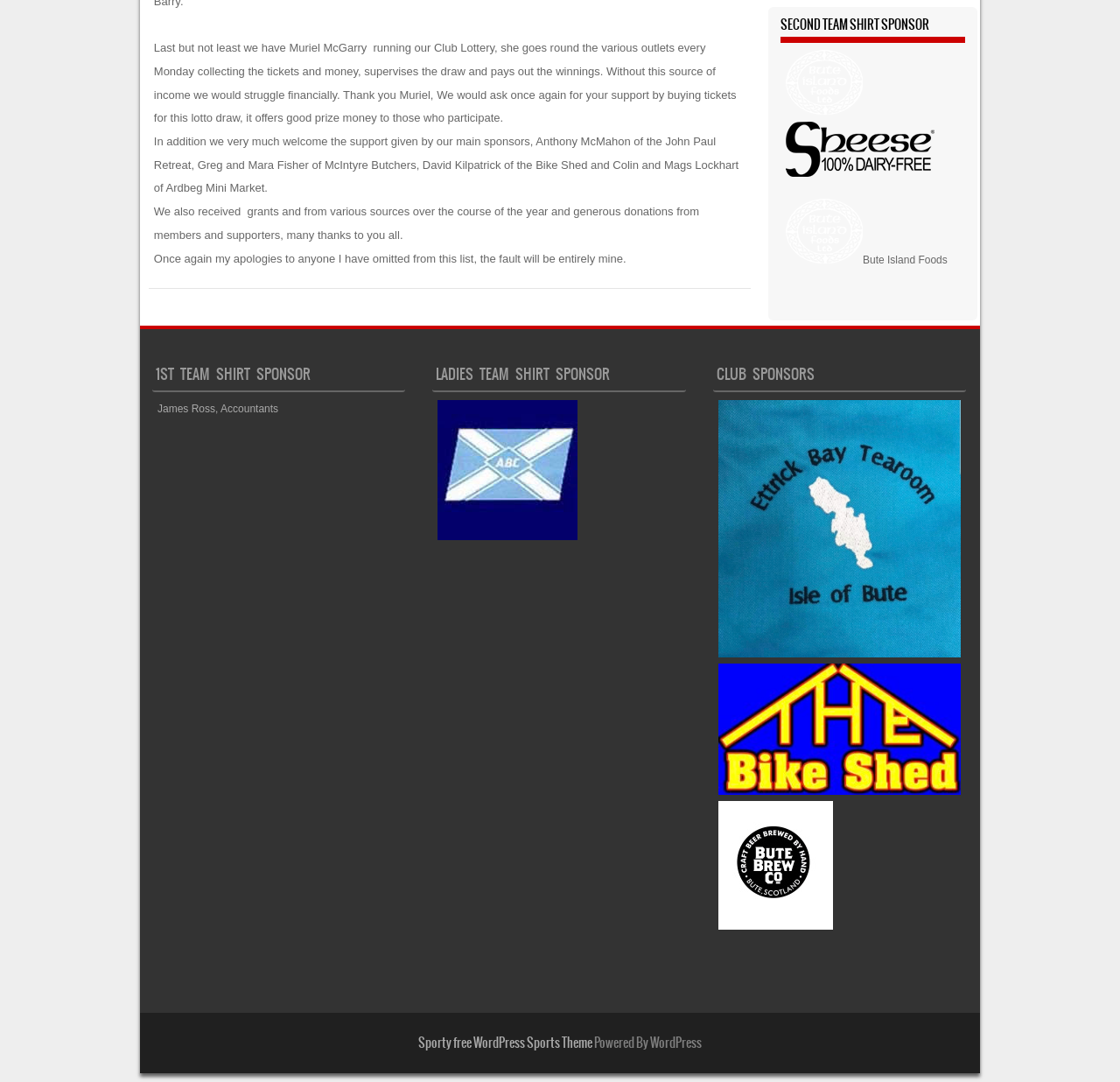Using the details from the image, please elaborate on the following question: What is the platform that powers the website?

The webpage has a footer text that says 'Powered By WordPress', indicating that the website is powered by WordPress.